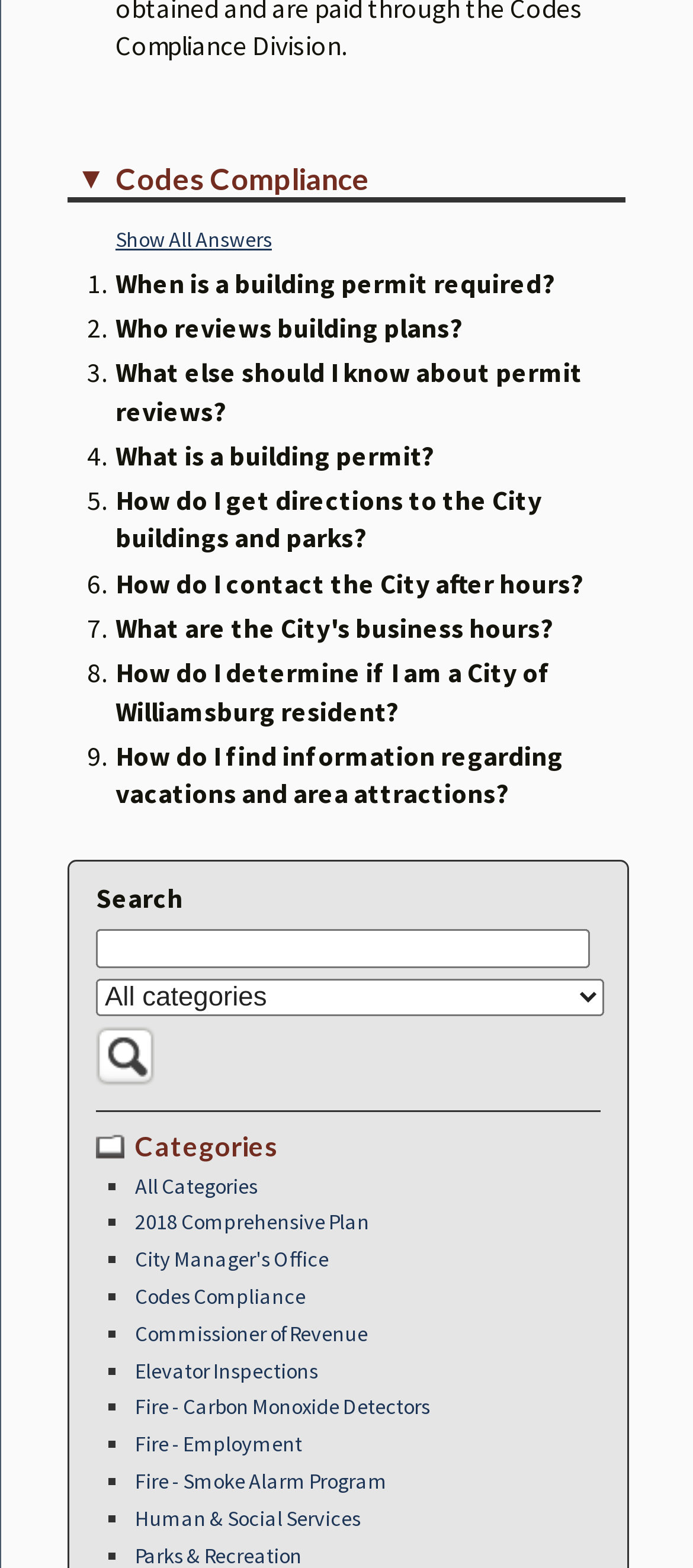What is the text of the search button?
Look at the screenshot and give a one-word or phrase answer.

Search